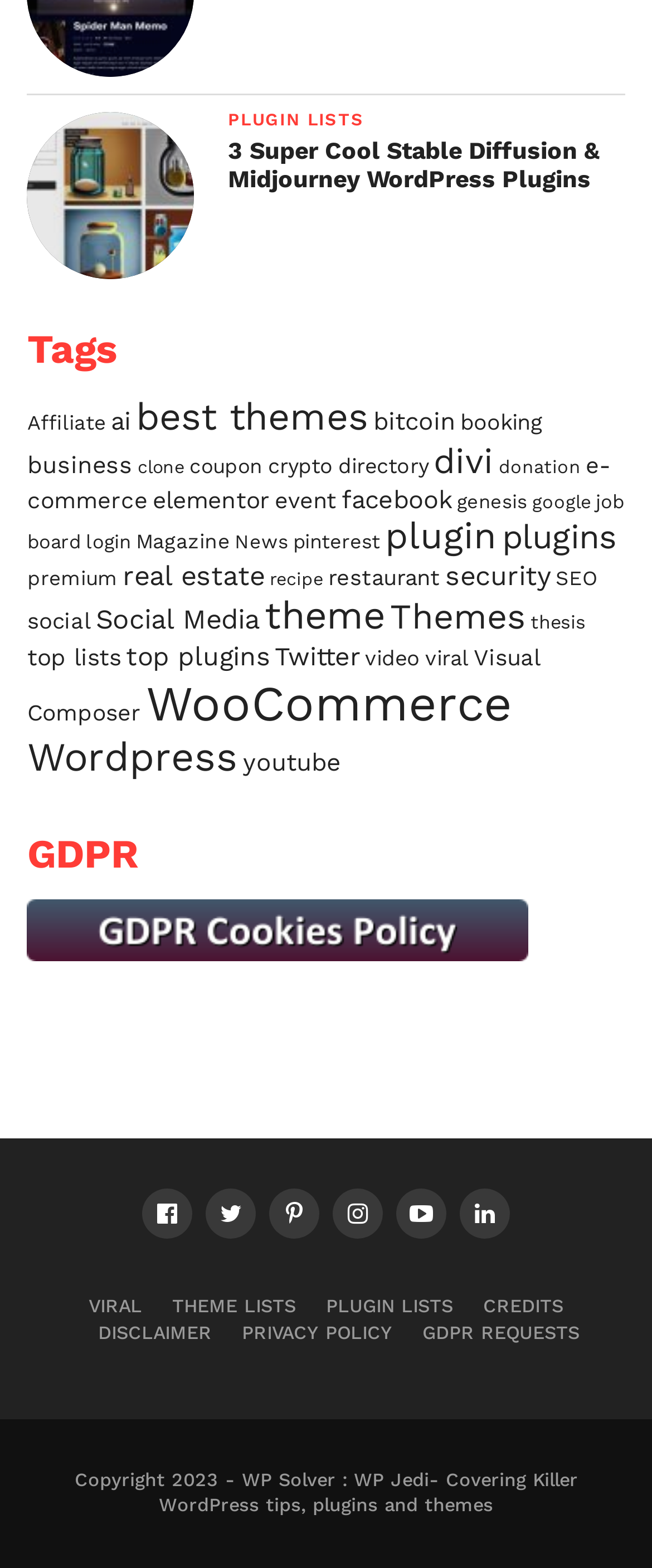How many tags are available on this website?
Using the image as a reference, deliver a detailed and thorough answer to the question.

I counted the number of links under the 'Tags' heading, and there are 35 links, each representing a tag.